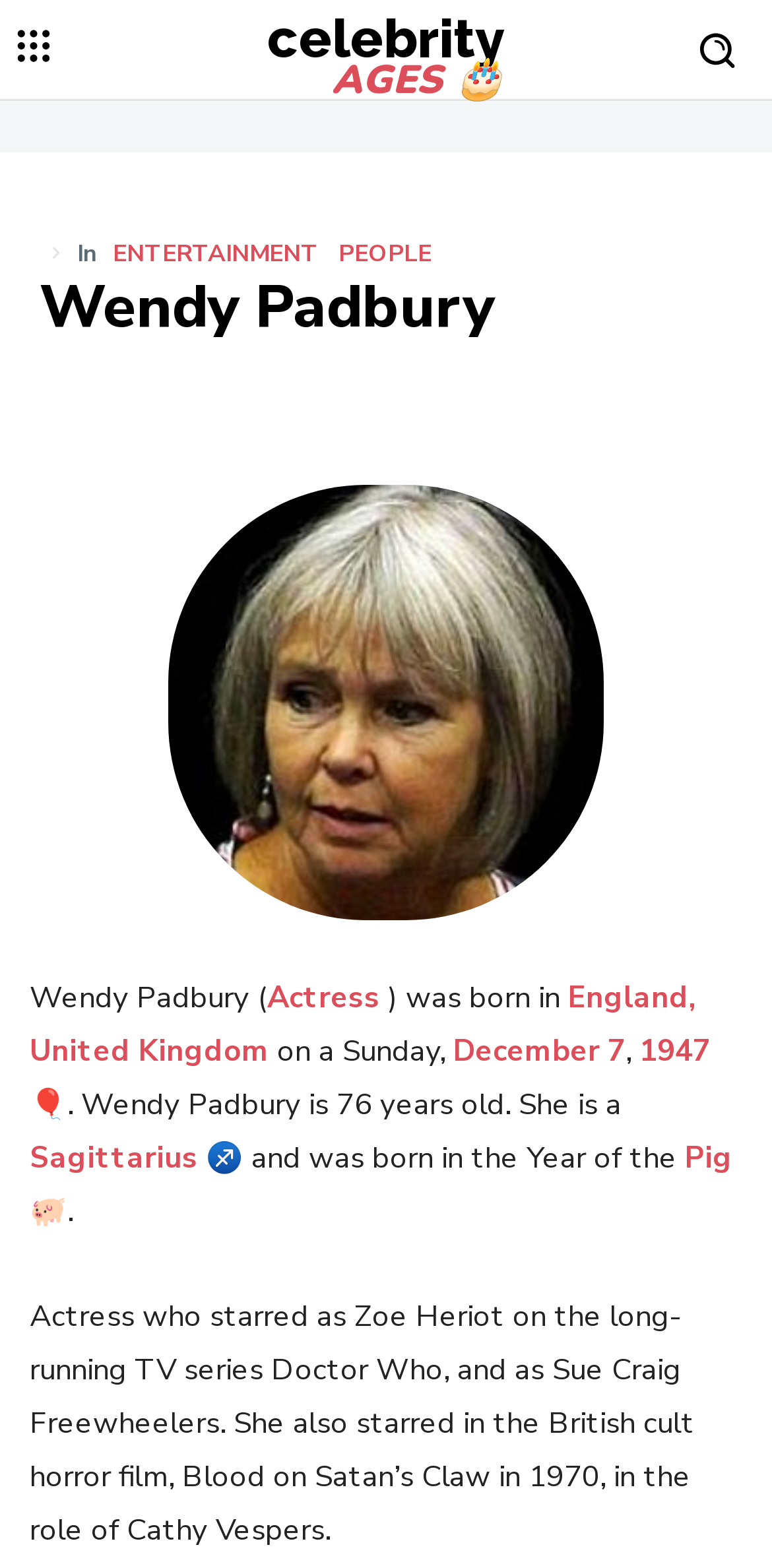Determine the bounding box coordinates of the clickable area required to perform the following instruction: "Explore the 'Actress' category". The coordinates should be represented as four float numbers between 0 and 1: [left, top, right, bottom].

[0.346, 0.623, 0.492, 0.649]